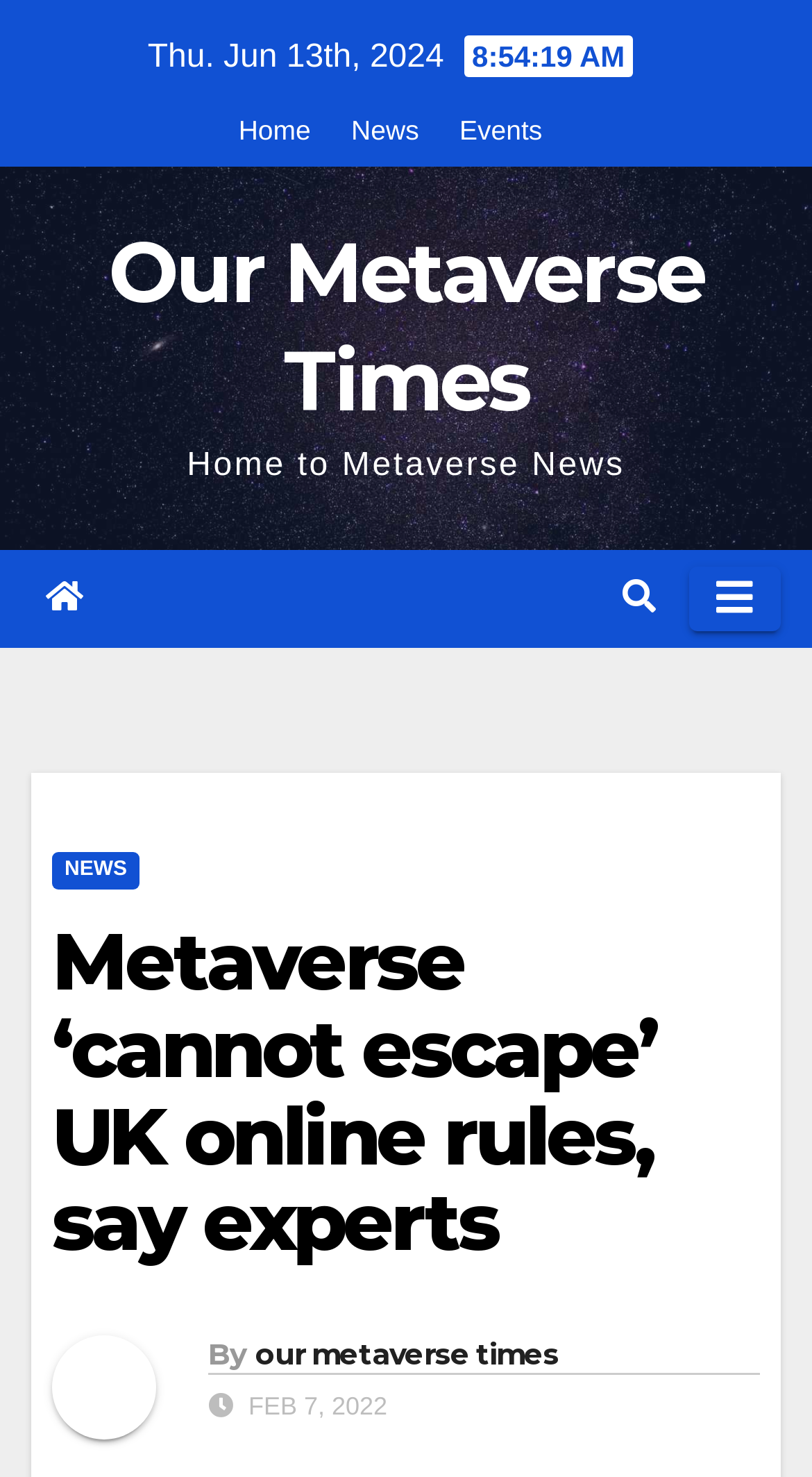What is the date of the news article?
Carefully examine the image and provide a detailed answer to the question.

I found the date 'Thu. Jun 13th, 2024' at the top of the webpage, which indicates the date of the news article.